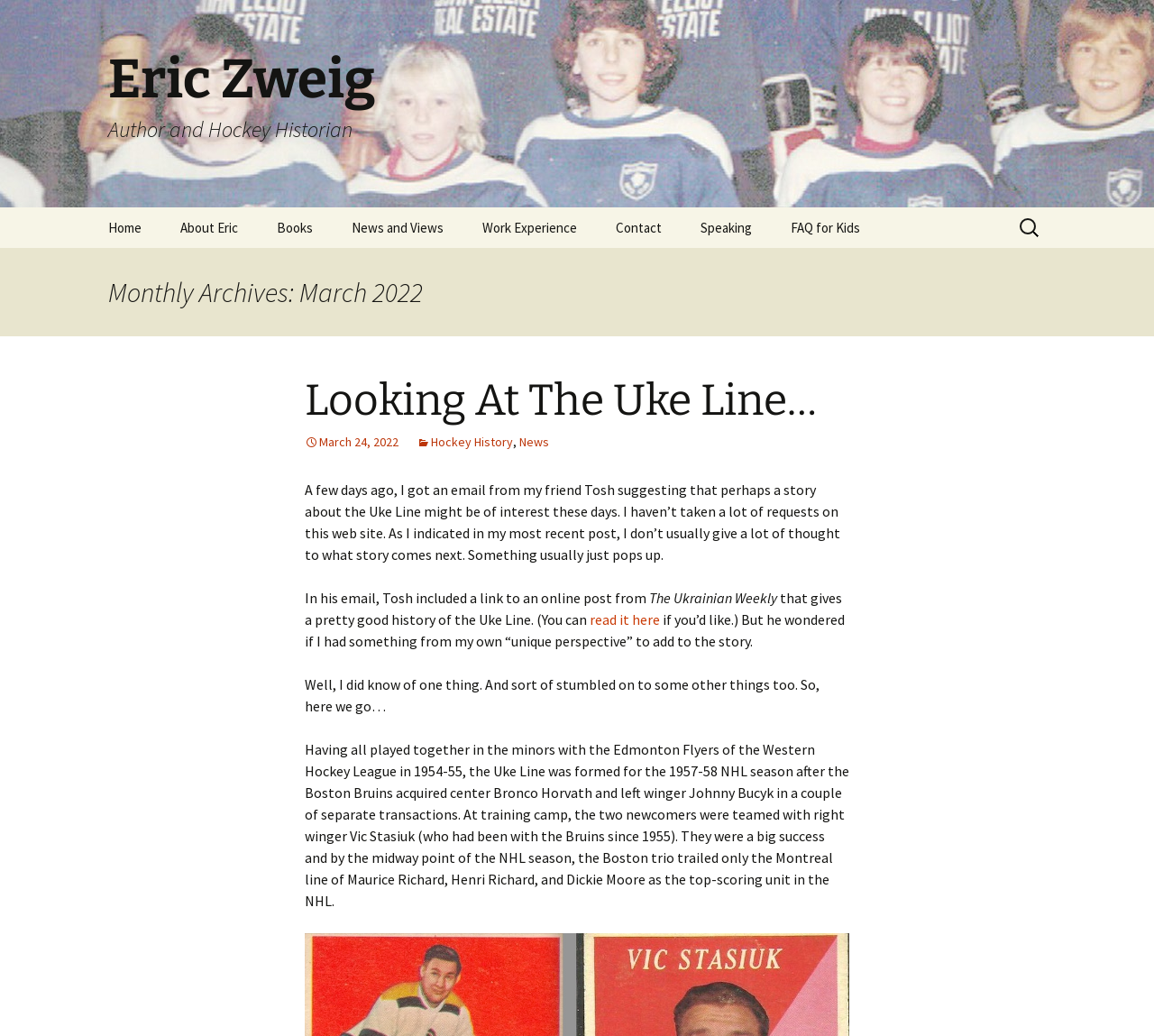Provide a one-word or one-phrase answer to the question:
What is the title of the blog post?

Looking At The Uke Line…